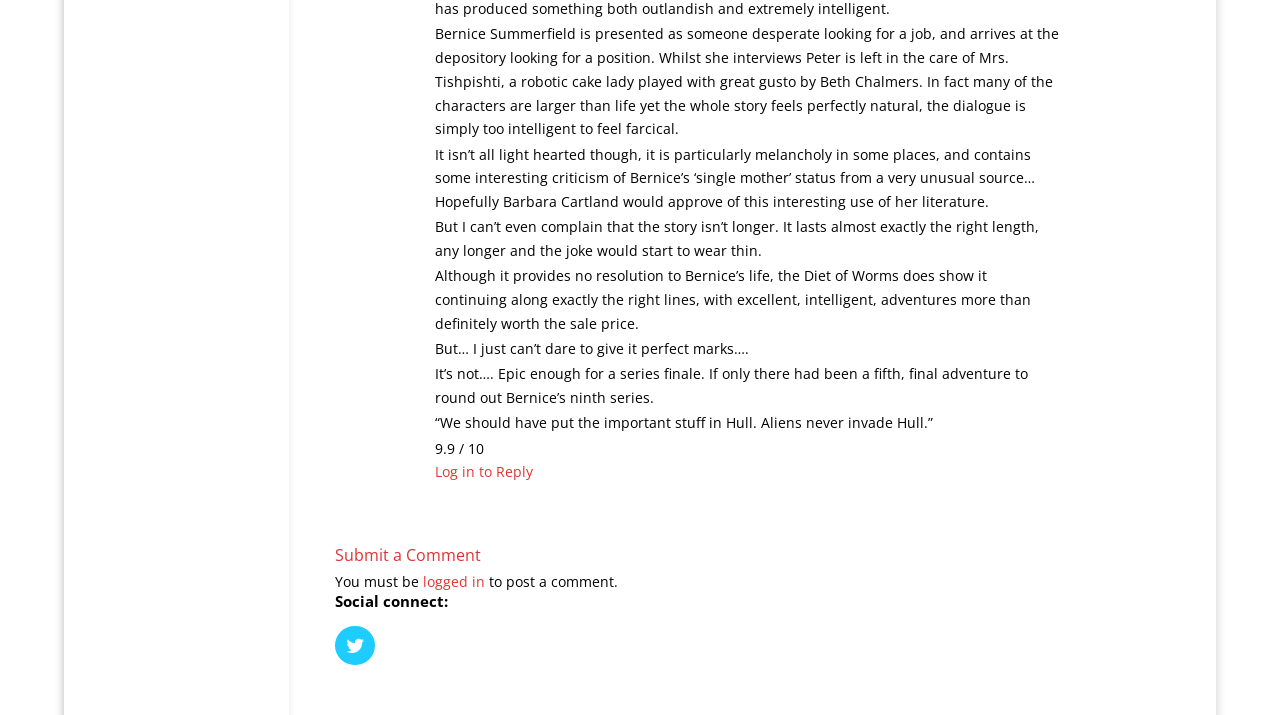Given the webpage screenshot and the description, determine the bounding box coordinates (top-left x, top-left y, bottom-right x, bottom-right y) that define the location of the UI element matching this description: name="button" value="Submit"

None